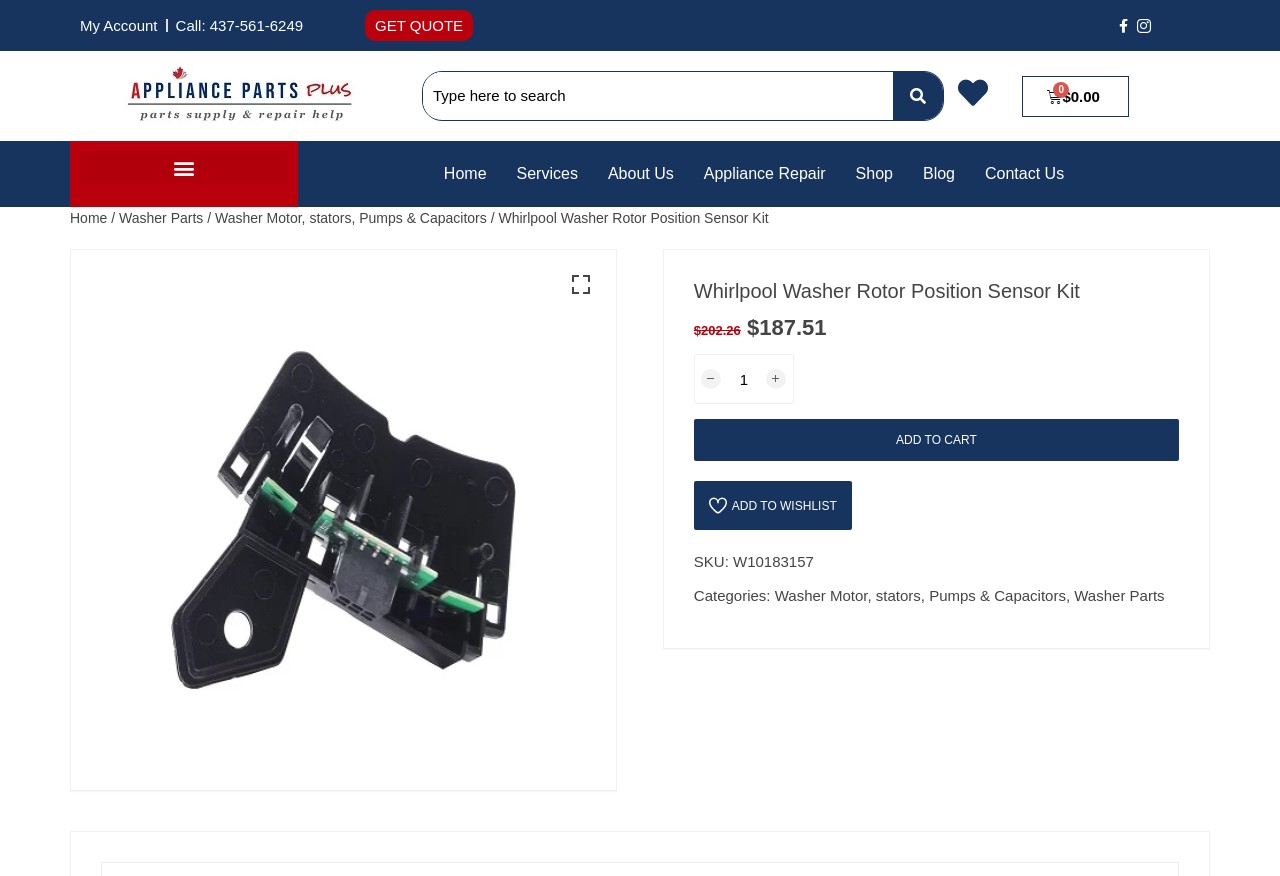Locate the bounding box coordinates of the clickable region necessary to complete the following instruction: "Change product quantity". Provide the coordinates in the format of four float numbers between 0 and 1, i.e., [left, top, right, bottom].

[0.542, 0.405, 0.62, 0.462]